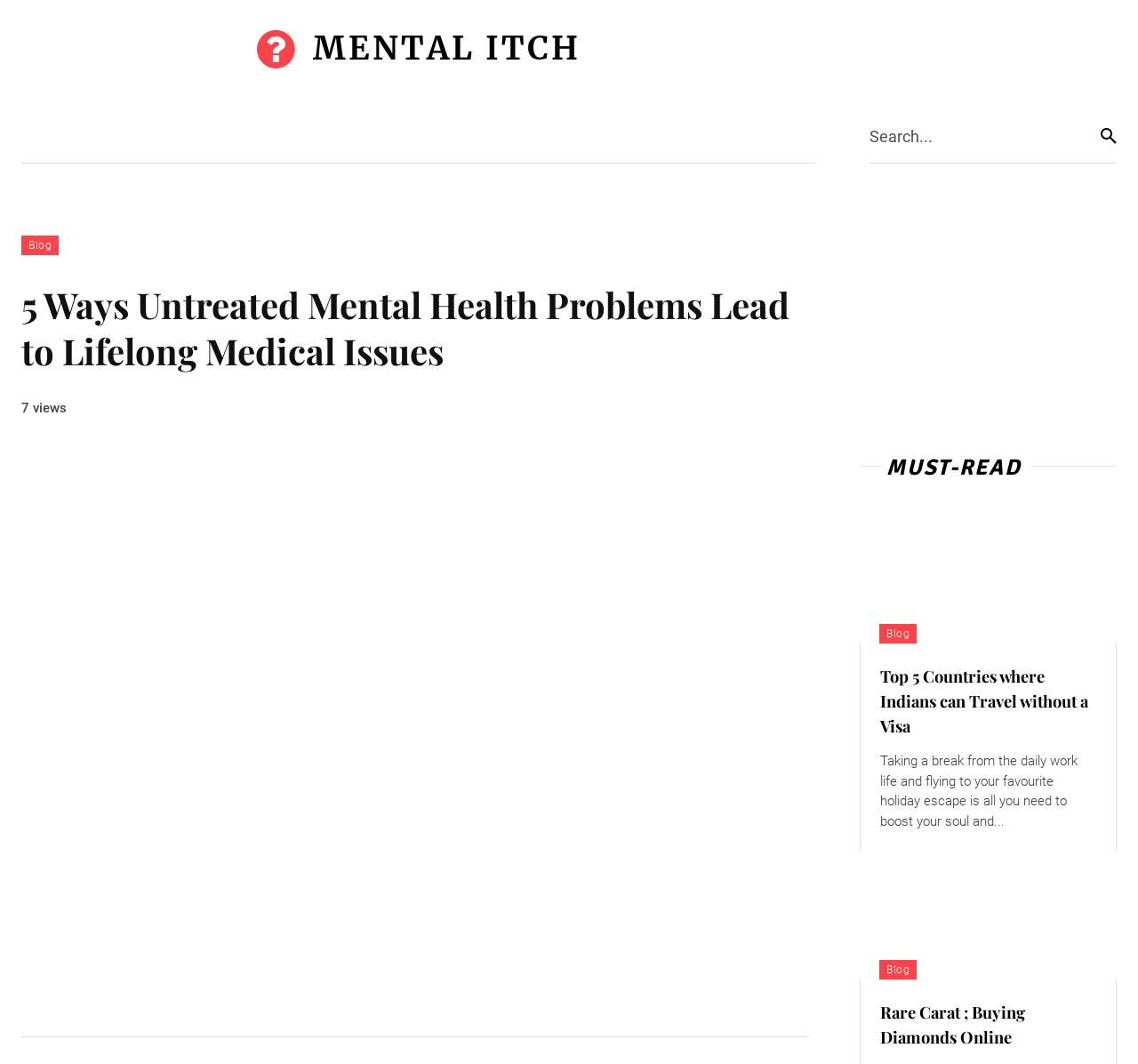Provide a one-word or brief phrase answer to the question:
What is the theme of the image on the webpage?

Mental Health